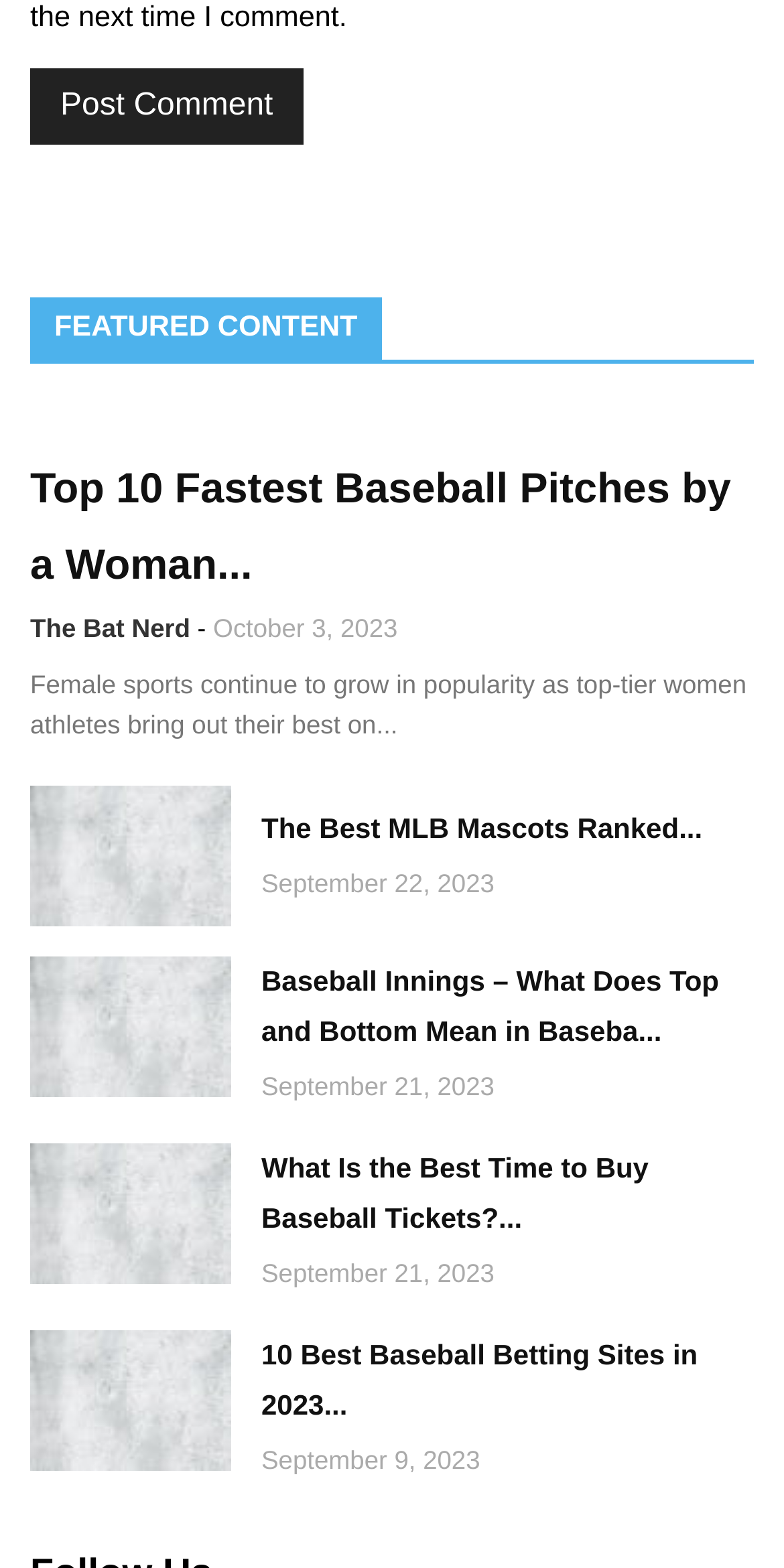Using the provided description: "Primary Menu", find the bounding box coordinates of the corresponding UI element. The output should be four float numbers between 0 and 1, in the format [left, top, right, bottom].

None